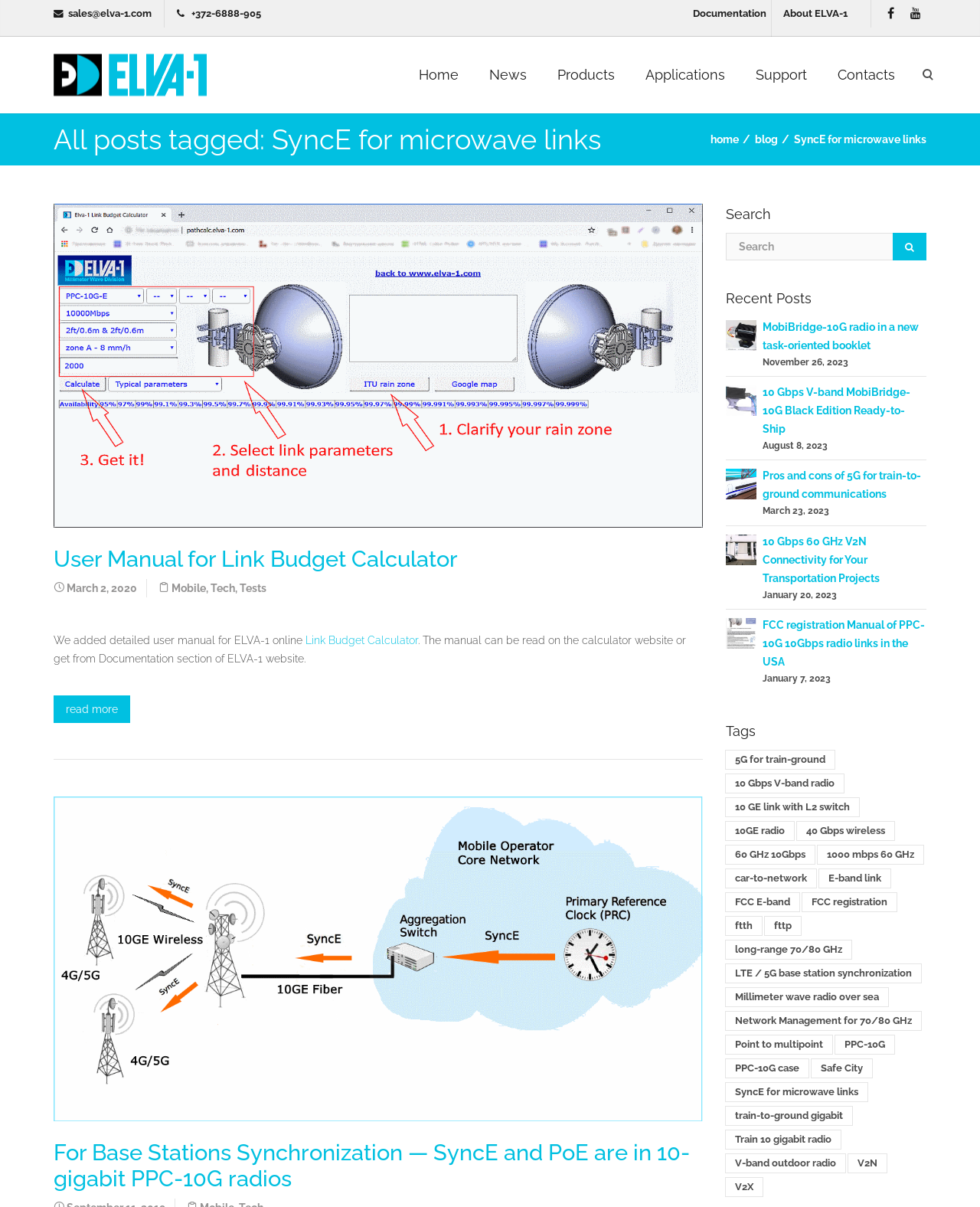What is the website's contact email?
Provide a detailed answer to the question, using the image to inform your response.

I found the contact email by looking at the top navigation bar, where I saw a link with the text 'sales@elva-1.com'. This suggests that this is the email address to contact the website's sales team.